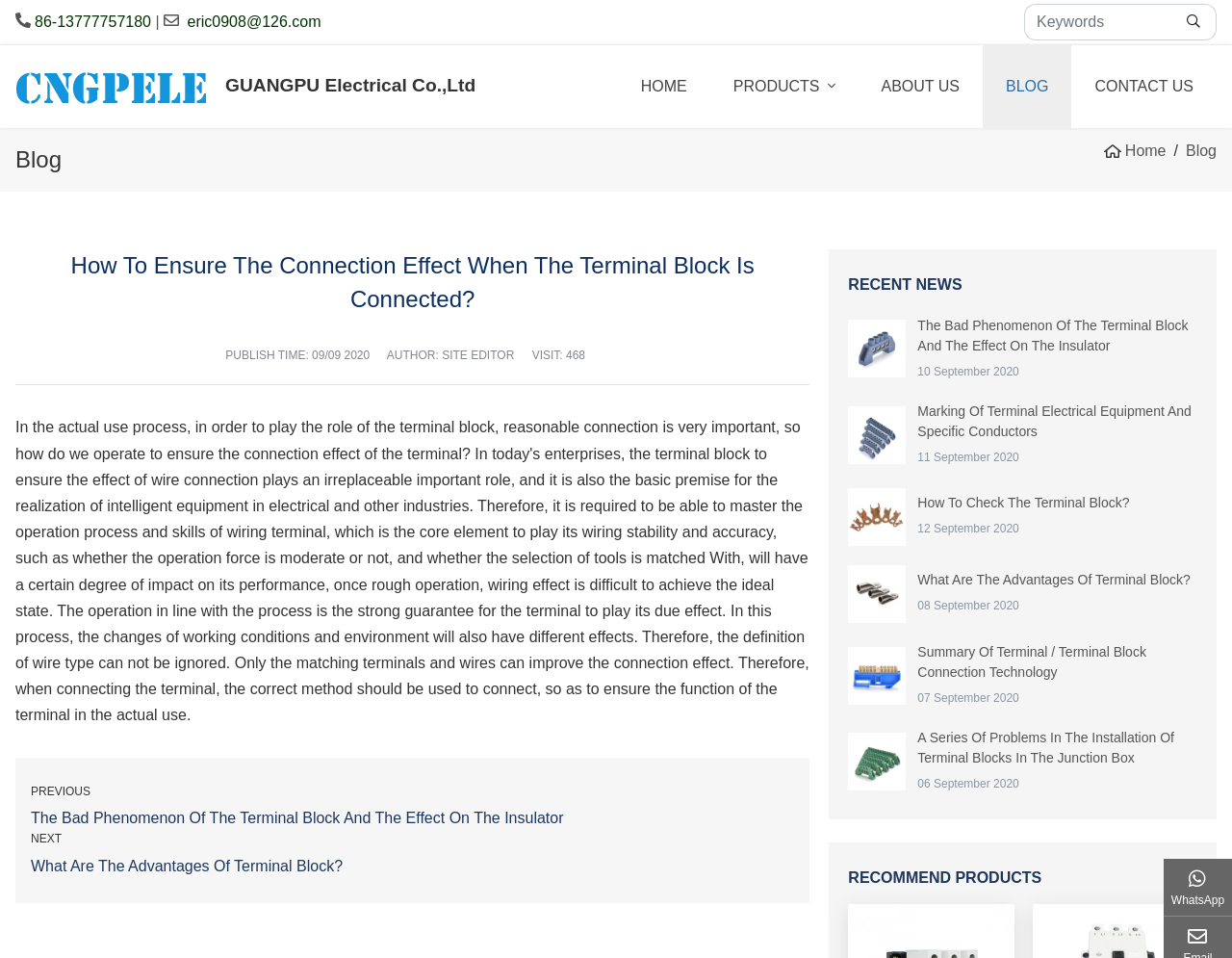Using the given description, provide the bounding box coordinates formatted as (top-left x, top-left y, bottom-right x, bottom-right y), with all values being floating point numbers between 0 and 1. Description: parent_node: GUANGPU Electrical Co.,Ltd

[0.012, 0.057, 0.17, 0.123]